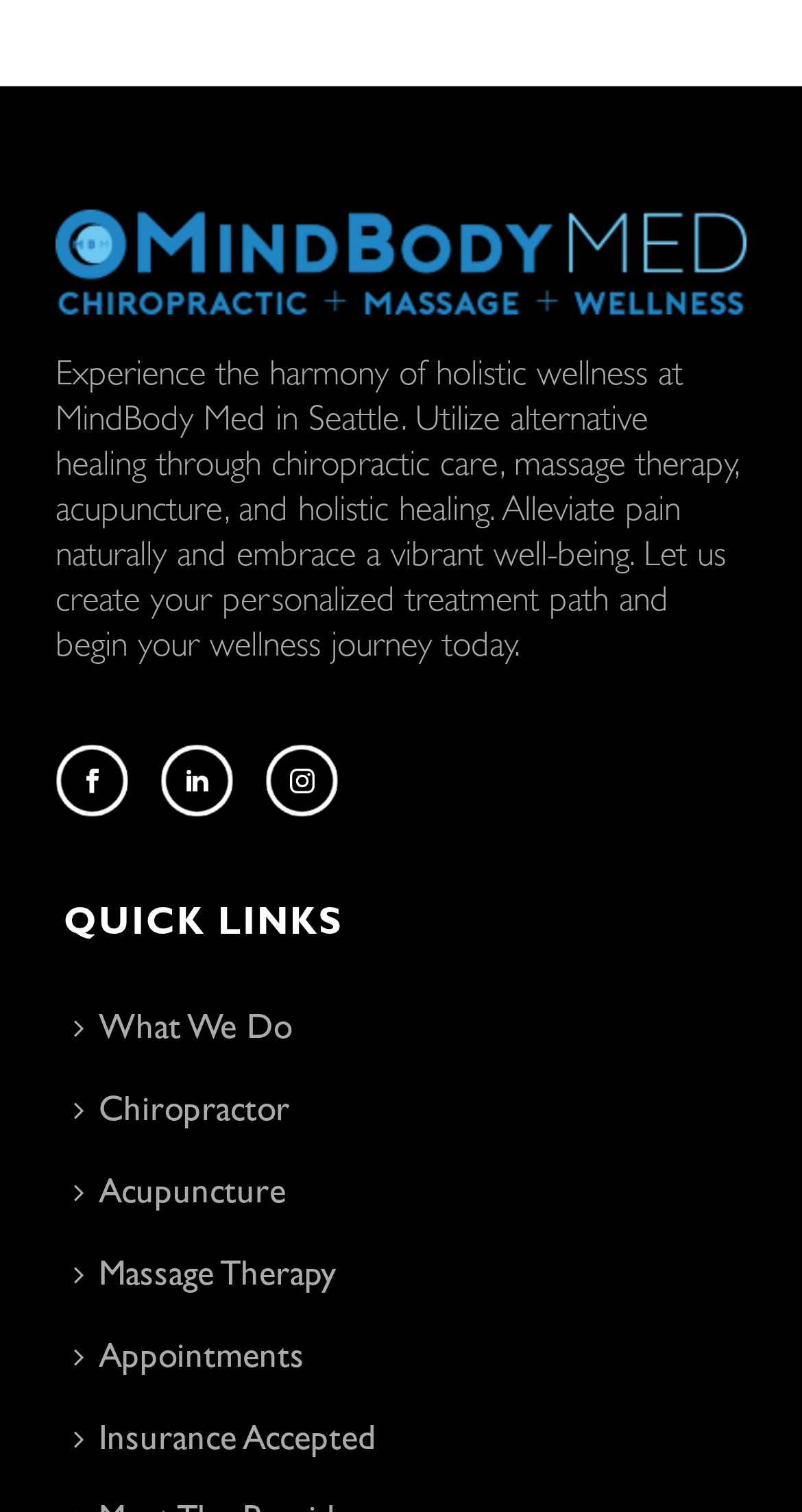Predict the bounding box coordinates of the UI element that matches this description: "Appointments". The coordinates should be in the format [left, top, right, bottom] with each value between 0 and 1.

[0.079, 0.872, 0.418, 0.926]